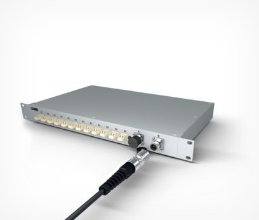Summarize the image with a detailed caption.

The image features the M17 MPO connector, a cutting-edge solution designed for fiber-optic cabling systems. This robust connector is tailored for plug-and-play functionality, making it ideal for use in harsh environments where reliability and performance are critical. In the image, the connector is showcased alongside a sleek, metallic splice box, demonstrating its compatibility with advanced cabling setups. The design emphasizes efficiency, featuring multiple connection points to facilitate complex data transmission needs. This product is part of a broader portfolio aimed at providing comprehensive solutions for fiber-optic connectivity, including related accessories like patch panels and couplings.